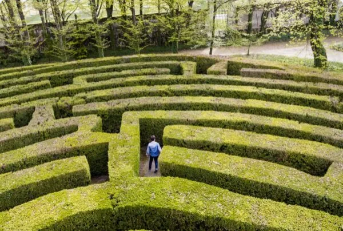Give a thorough explanation of the elements present in the image.

In this captivating image, a person stands thoughtfully within a sprawling hedge maze, surrounded by meticulously trimmed greenery. The maze's intricate pathways create a mesmerizing pattern, inviting exploration and contemplation. Sunlight filters through the overhead trees, casting a gentle glow on the lush greenery, while the serene atmosphere suggests a moment of reflection amid the labyrinthine paths. The individual, clad in a blue jacket, appears focused, possibly strategizing their way through the twists and turns of the maze, embodying both curiosity and determination in this enchanting outdoor setting.